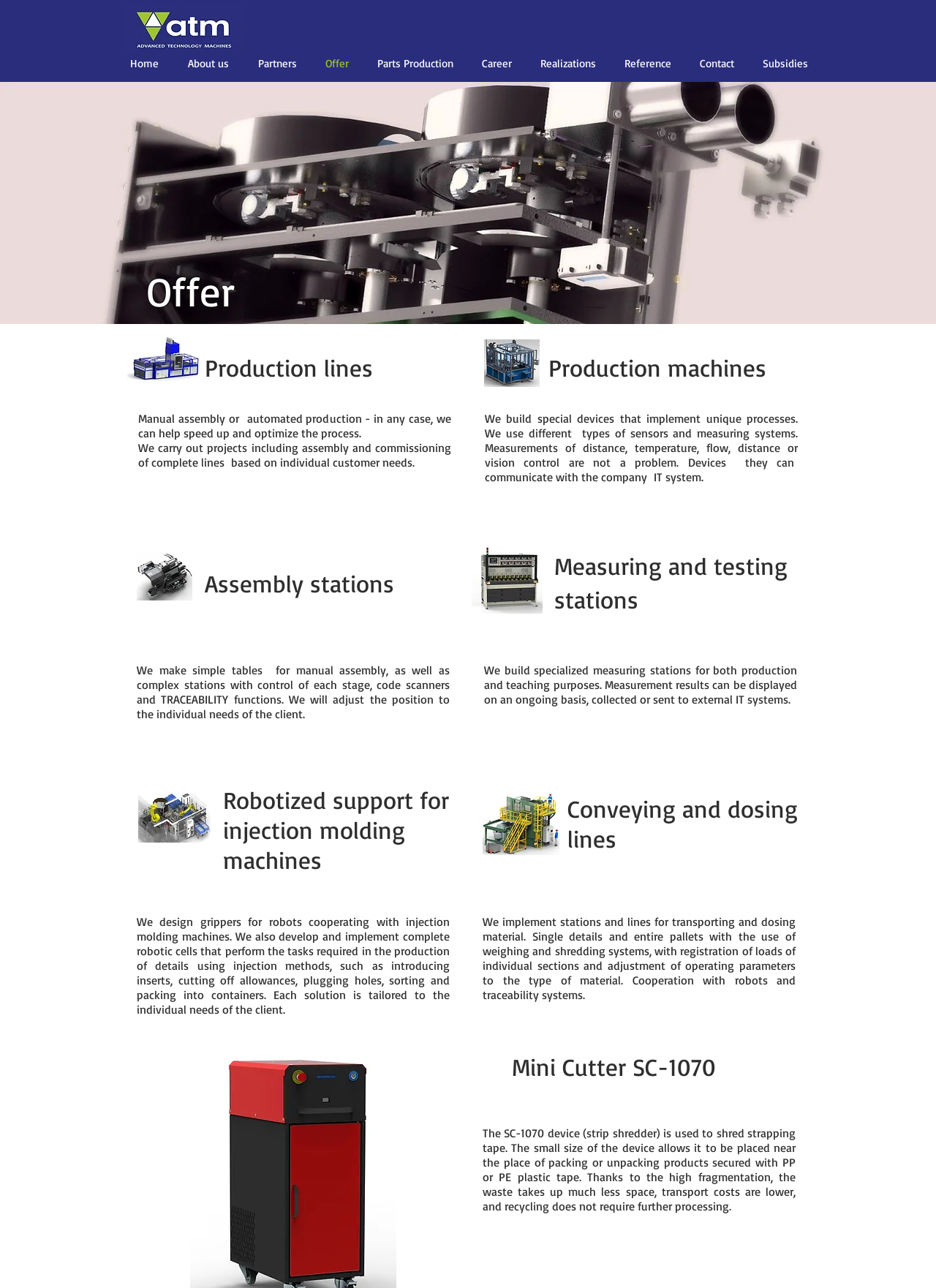Highlight the bounding box coordinates of the element that should be clicked to carry out the following instruction: "See more information about the 'Mini Cutter SC-1070'". The coordinates must be given as four float numbers ranging from 0 to 1, i.e., [left, top, right, bottom].

[0.518, 0.963, 0.848, 0.986]